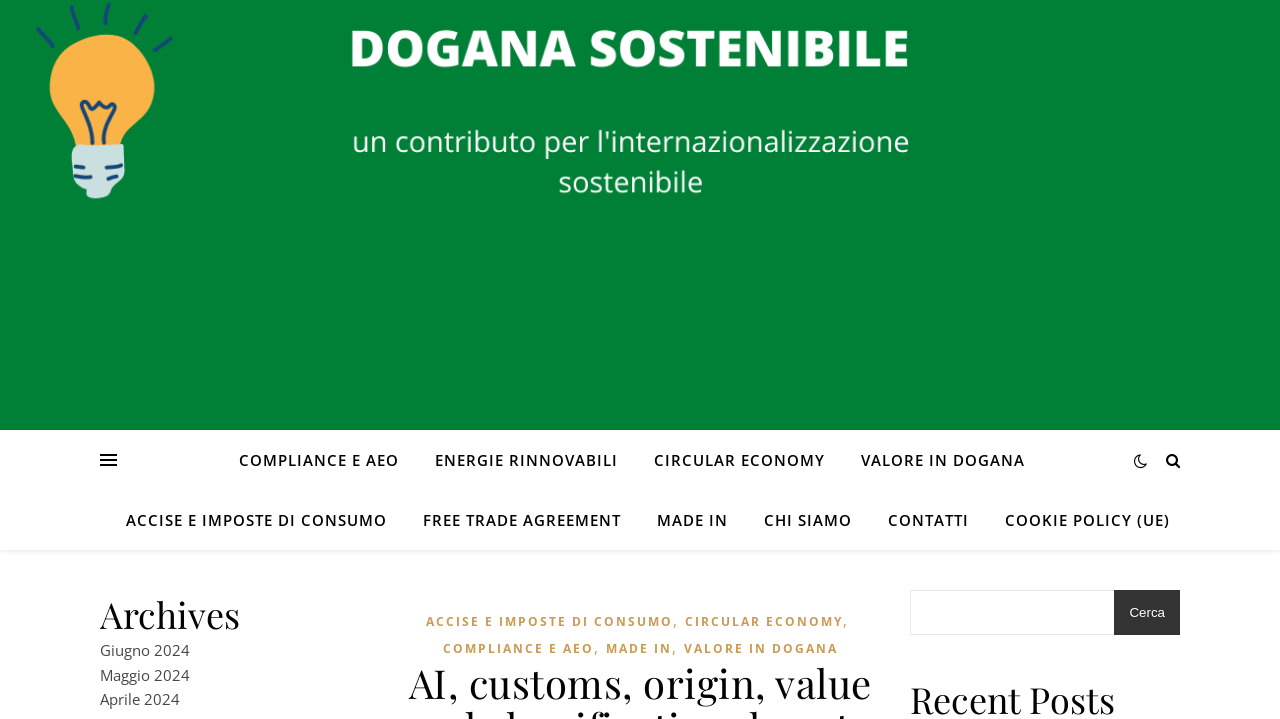Given the element description Free PDF Books, identify the bounding box coordinates for the UI element on the webpage screenshot. The format should be (top-left x, top-left y, bottom-right x, bottom-right y), with values between 0 and 1.

None